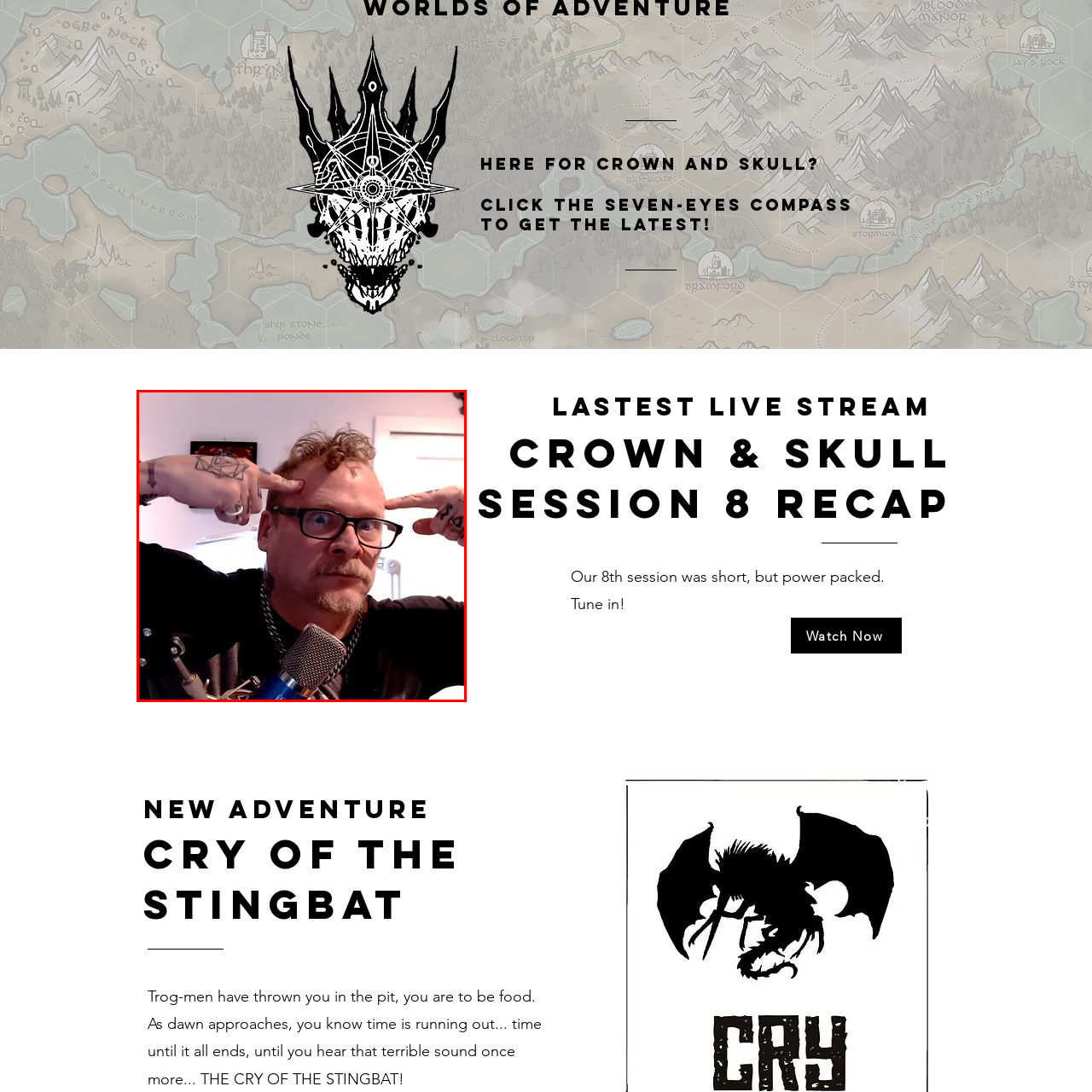Please analyze the image enclosed within the red bounding box and provide a comprehensive answer to the following question based on the image: What is the purpose of the microphone?

The presence of a microphone in the image suggests that the man may be participating in a livestream or recording, which aligns with the theme of the surrounding text discussing a 'Latest Live Stream', indicating that the image is capturing a moment of performance or communication with an audience.